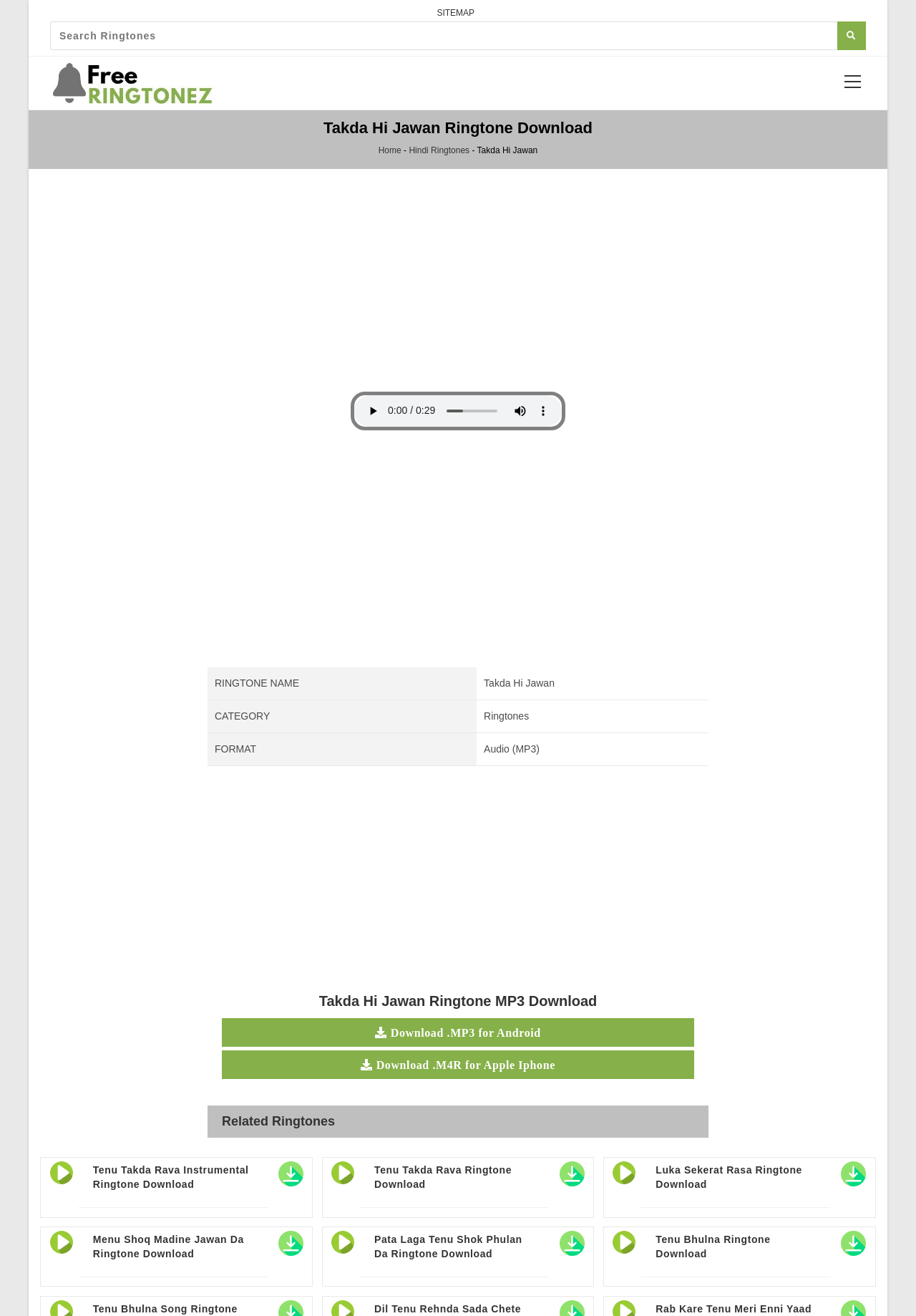Create an elaborate caption that covers all aspects of the webpage.

The webpage is dedicated to downloading ringtones, specifically the "Takda Hi Jawan" ringtone. At the top, there is a search bar that allows users to search the website. Below the search bar, there is a header section with a heading that reads "Takda Hi Jawan Ringtone Download" and links to "Home" and "Hindi Ringtones". 

To the left of the header section, there is a table with three rows, displaying information about the ringtone, including its name, category, and format. Below the table, there is an audio player with play, mute, and volume controls, allowing users to preview the ringtone.

On the right side of the page, there are three advertisements displayed in iframes. Below the audio player, there are two download links, one for Android and one for Apple iPhone, both in MP3 format.

Further down the page, there is a section titled "Related Ringtones" with three articles, each containing a heading, a link, and an image. The articles are arranged in a grid layout, with two columns and three rows. Each article displays information about a related ringtone, including its name and a download link.

At the bottom of the page, there are more advertisements displayed in iframes. Overall, the webpage is focused on providing users with a convenient way to download ringtones, with a simple and organized layout.